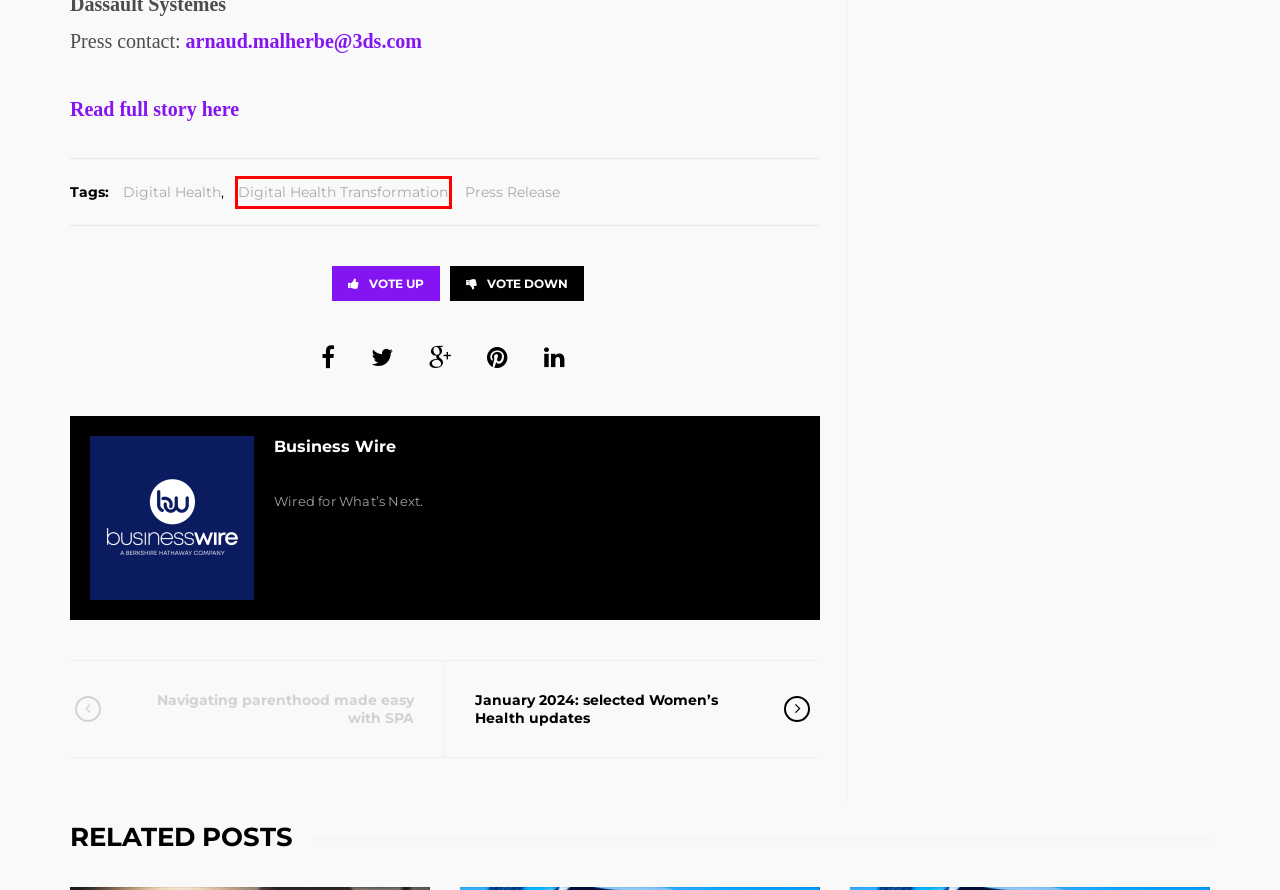Review the screenshot of a webpage that includes a red bounding box. Choose the most suitable webpage description that matches the new webpage after clicking the element within the red bounding box. Here are the candidates:
A. Navigating parenthood made easy with SPA - Digital Health Global
B. Read more about Digital Health - Digital Health Global
C. January 2024: selected Women's Health updates - Digital Health Global
D. Read more about Press Release - Digital Health Global
E. Healing vs Toxicity: how dosage can make the difference. - Digital Health Global
F. Apple Hearing Study reveals preliminary insights on Tinnitus - Digital Health Global
G. Read more about News - Digital Health Global
H. Read more about Digital Health Transformation - Digital Health Global

H